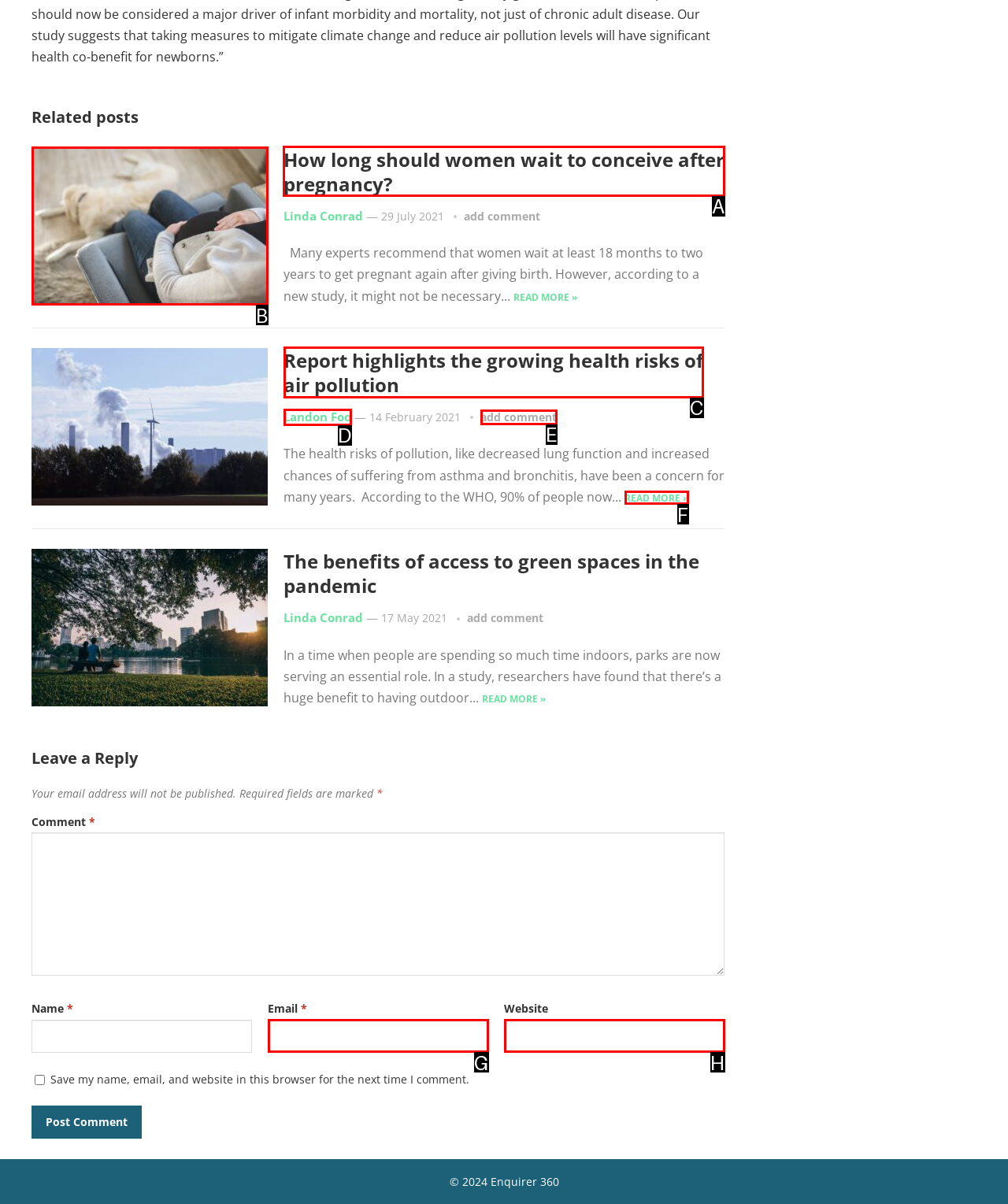Select the letter of the UI element you need to click on to fulfill this task: search for a blog. Write down the letter only.

None